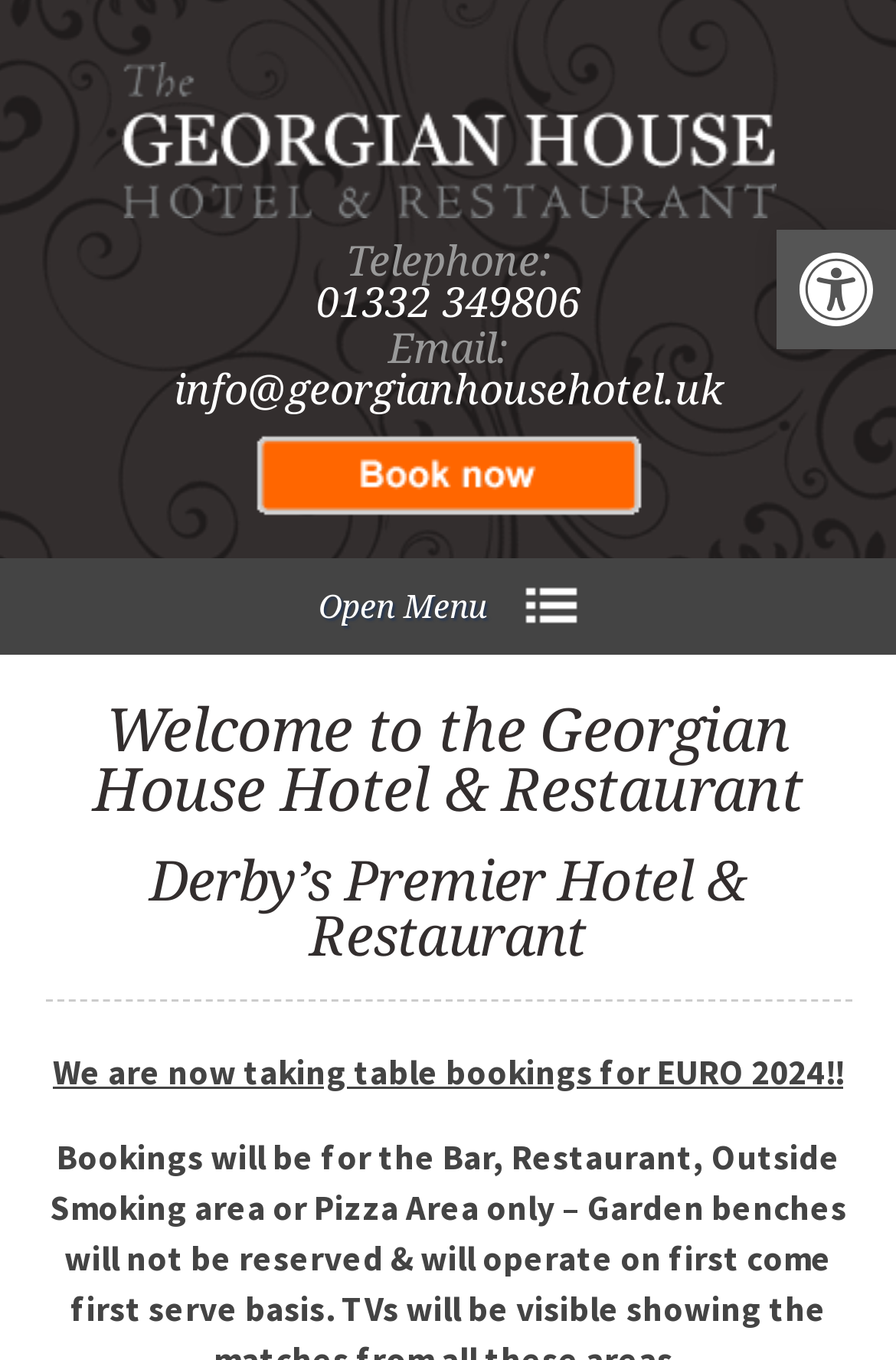Find the headline of the webpage and generate its text content.

Welcome to the Georgian House Hotel & Restaurant